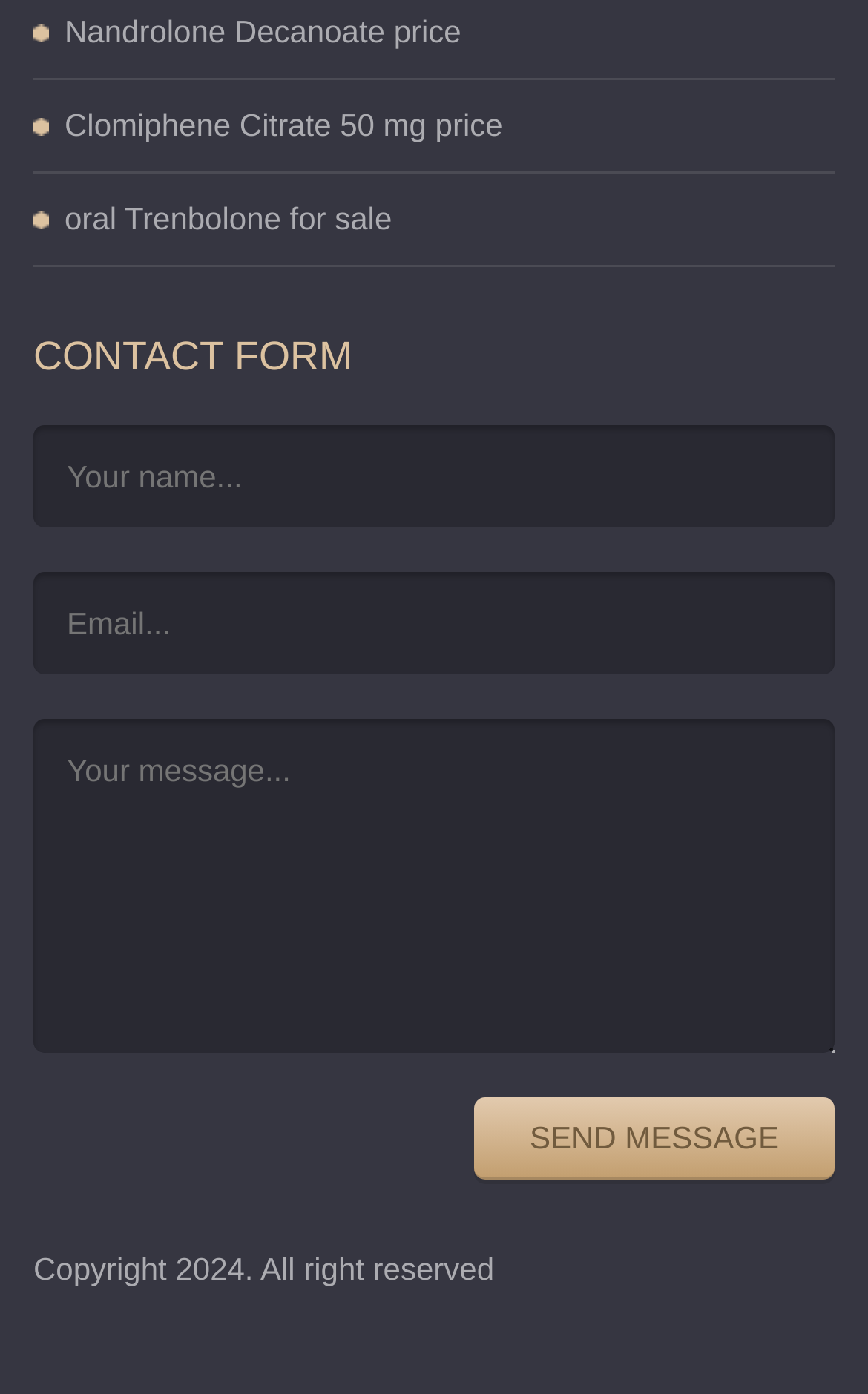Provide the bounding box coordinates for the specified HTML element described in this description: "Nandrolone Decanoate price". The coordinates should be four float numbers ranging from 0 to 1, in the format [left, top, right, bottom].

[0.074, 0.01, 0.531, 0.035]